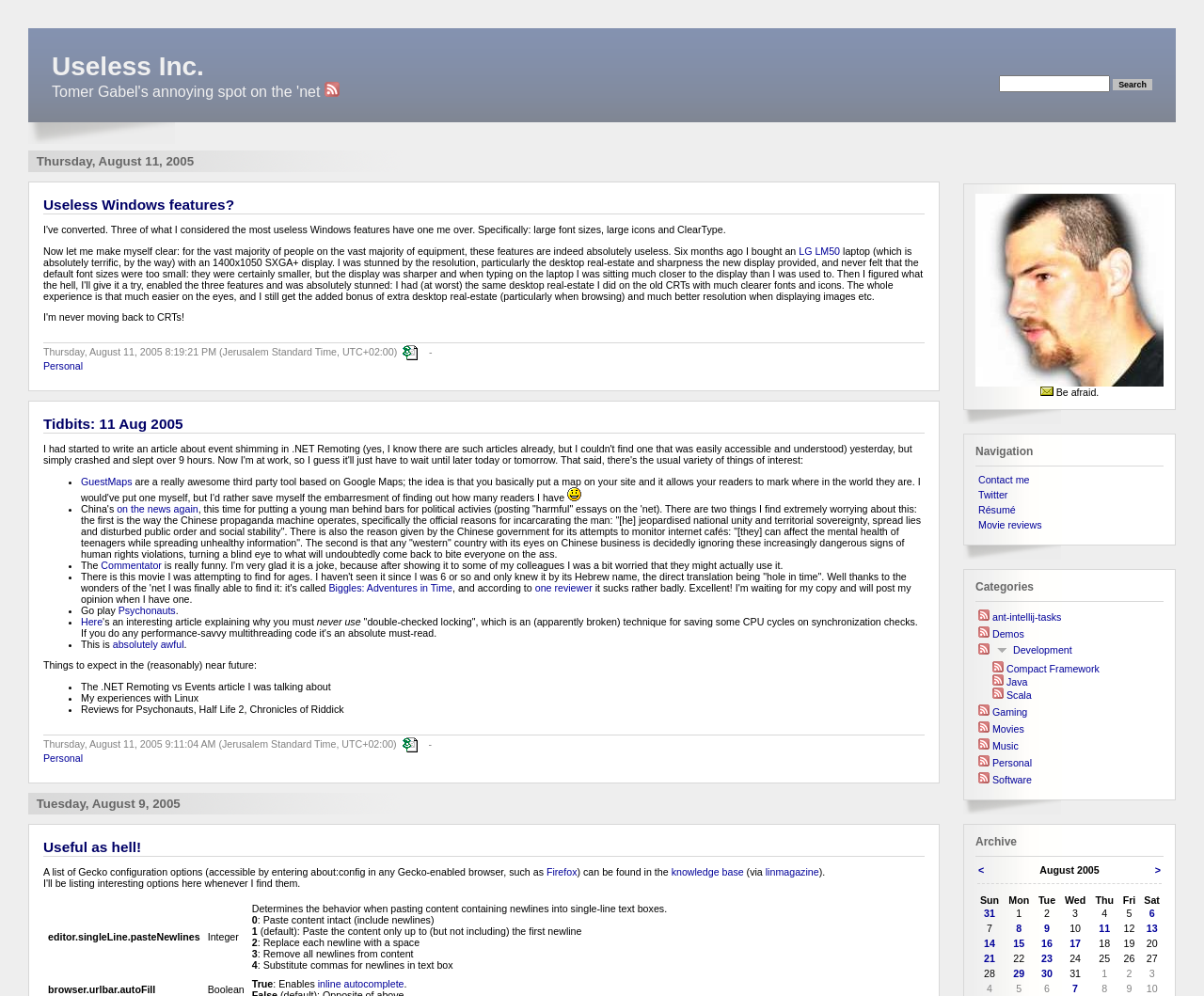Given the element description, predict the bounding box coordinates in the format (top-left x, top-left y, bottom-right x, bottom-right y), using floating point numbers between 0 and 1: one reviewer

[0.444, 0.584, 0.492, 0.595]